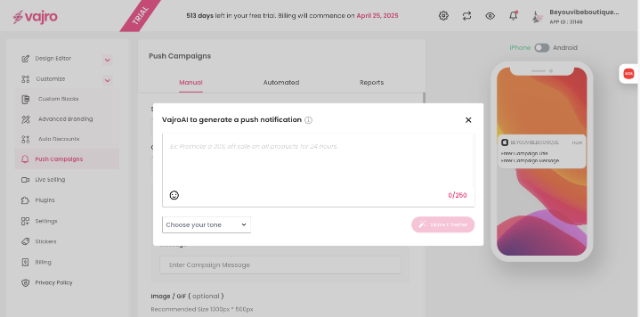Explain in detail what you see in the image.

The image showcases the user interface of Vajro's Push Campaigns feature, highlighting the manual process for generating push notifications. In the center, a text box invites users to input a campaign message, with a helpful prompt suggesting an example message about a promotional sale. Below this, there is an option to select a tone for the notification, ensuring users can tailor their messaging to fit their brand's voice. To the right, a mobile phone mockup displays how the notification will appear on iOS, providing a visual reference for users. The interface reflects a clean design with a modern aesthetic, emphasizing user-friendliness in managing push notifications.